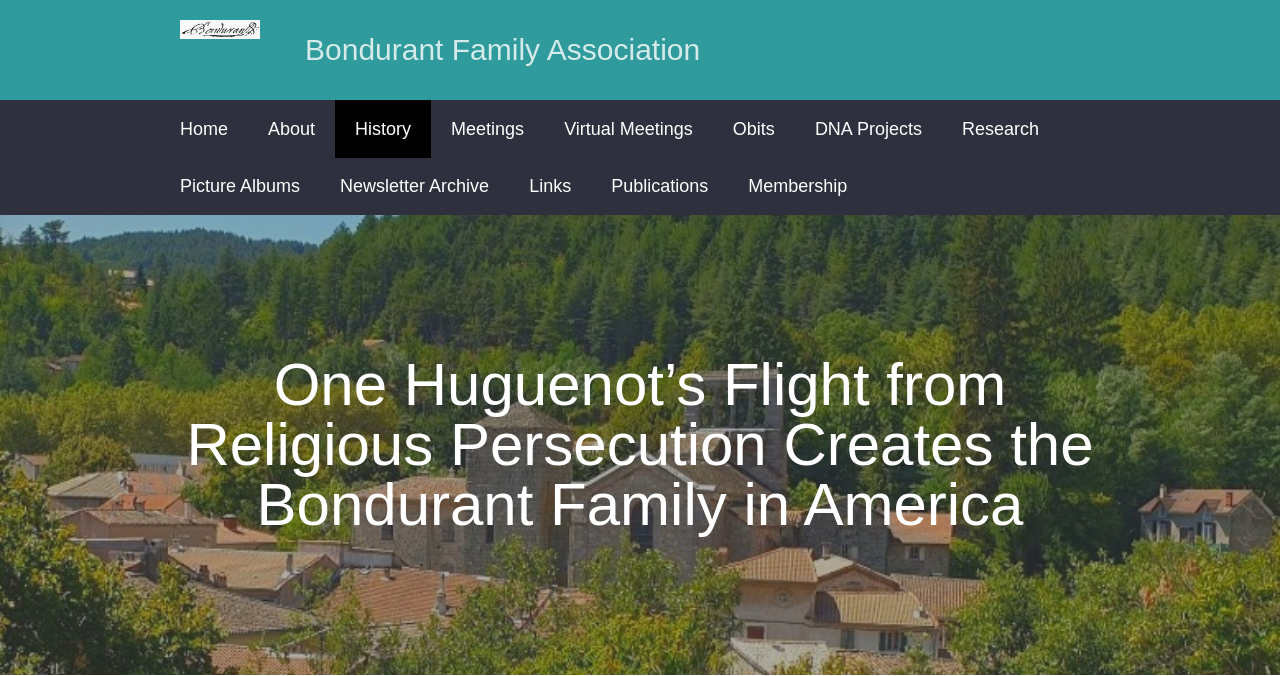Using floating point numbers between 0 and 1, provide the bounding box coordinates in the format (top-left x, top-left y, bottom-right x, bottom-right y). Locate the UI element described here: Bondurant Family Association

[0.203, 0.049, 0.547, 0.098]